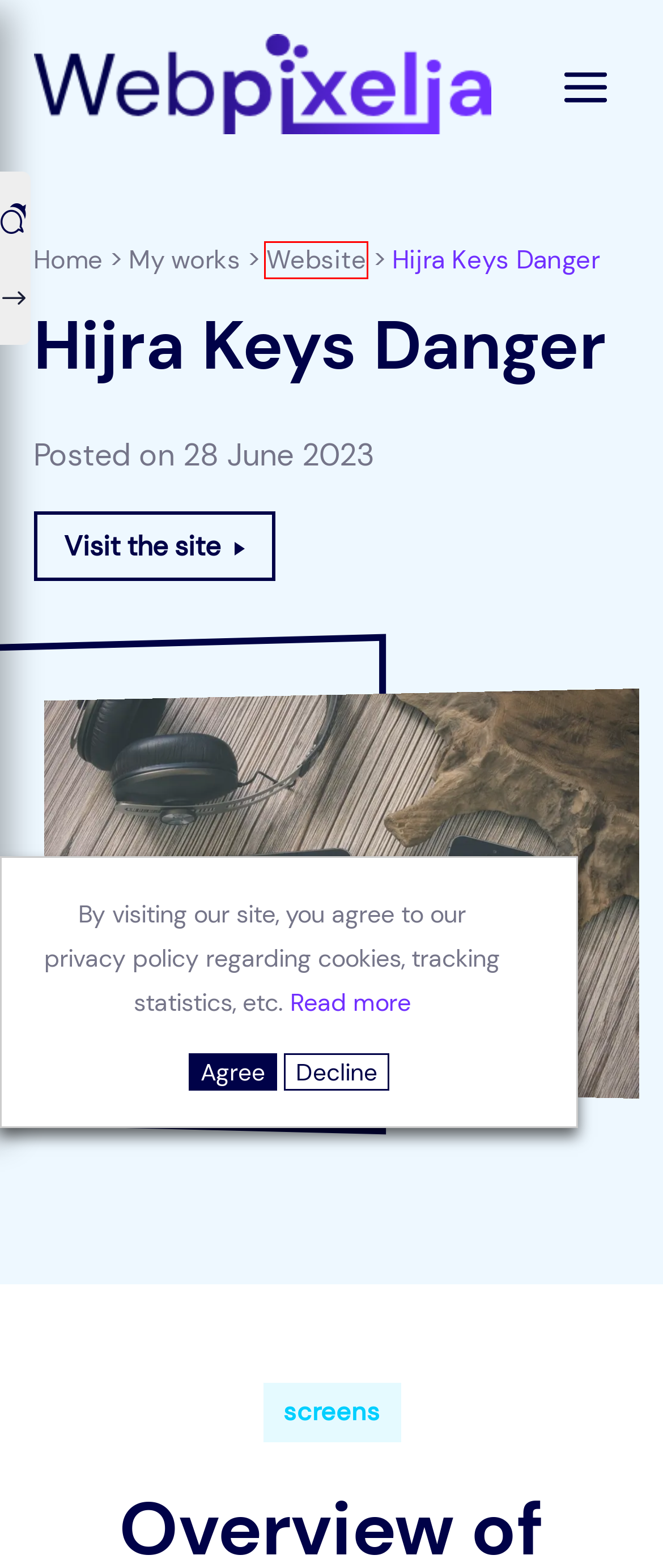Review the webpage screenshot provided, noting the red bounding box around a UI element. Choose the description that best matches the new webpage after clicking the element within the bounding box. The following are the options:
A. Redesign of Simplified Medina Tomes website | Freelance Web in Meknes, Morocco
B. The portfolio of your web freelancer in Morocco | webpixelia
C. Privacy policy | Webpixelia, web freelancer in Morocco
D. Creation of the website of A Smile Shakir | Freelance Web in Meknes, Morocco
E. Web freelancer in Meknes, Morocco; creative developer
F. Website  - Freelance Web in Meknes, Morocco
G. Webpixelia (Jonathan Webpixelia) · GitHub
H. Mise en garde contre les projets #hijrakeys

F